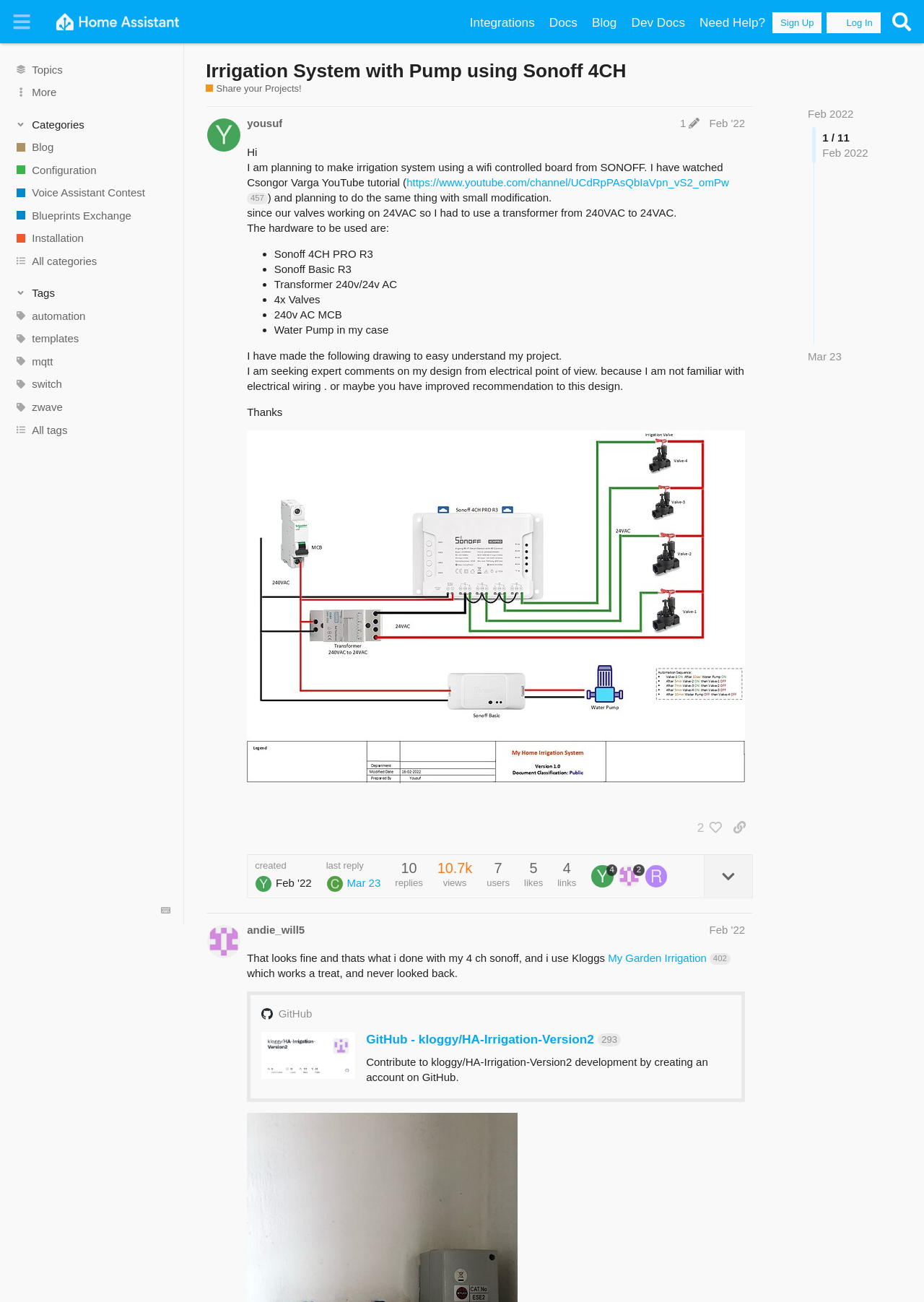Explain the contents of the webpage comprehensively.

This webpage is a forum post on the Home Assistant Community website, where a user named "yousuf" is sharing their project on creating an irrigation system using a WiFi-controlled board from SONOFF. The post is titled "Irrigation System with Pump using Sonoff 4CH" and is categorized under "Share your Projects!".

At the top of the page, there is a header section with links to various parts of the website, including "Home Assistant Community", "Integrations", "Docs", "Blog", and "Need Help?". There are also buttons for "Sign Up" and "Log In" on the top right corner.

On the left side of the page, there is a sidebar with links to different categories, including "Topics", "Blog", "Configuration", and "All categories". There are also buttons for "Categories" and "Tags" that expand to show more options.

The main content of the page is the forum post, which includes a heading, a brief introduction, and a detailed description of the project. The user explains that they are planning to create an irrigation system using a WiFi-controlled board from SONOFF and have watched a YouTube tutorial by Csongor Varga. They also list the hardware components they plan to use, including the Sonoff 4CH PRO R3, Sonoff Basic R3, transformer, valves, and water pump.

The user has also included a drawing of their project and is seeking expert comments on their design from an electrical point of view. They express gratitude at the end of the post.

Below the post, there is a section showing the post's edit history, including the date and time of the edit. There is also a link to the user's profile and a button to edit the post.

On the bottom right corner of the page, there is a pagination section showing that this is the first page of 11 pages.